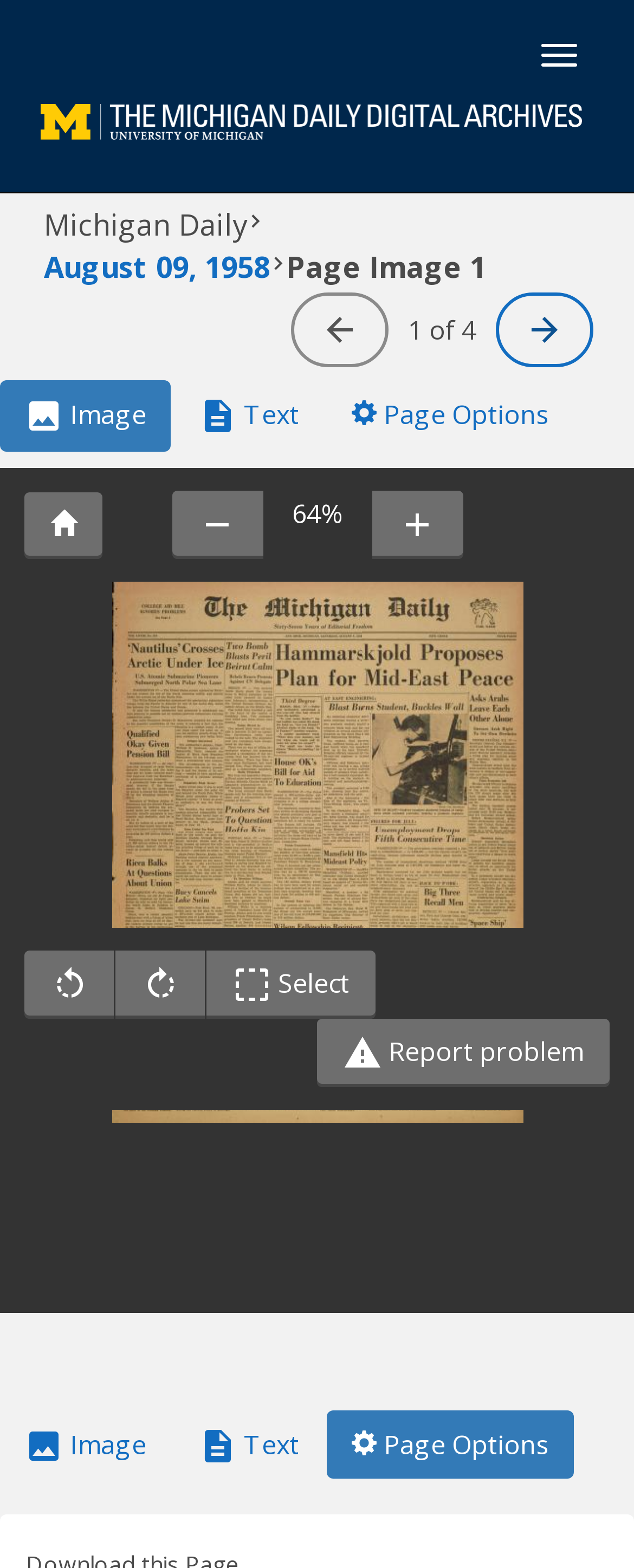Could you indicate the bounding box coordinates of the region to click in order to complete this instruction: "Zoom out".

[0.271, 0.313, 0.414, 0.357]